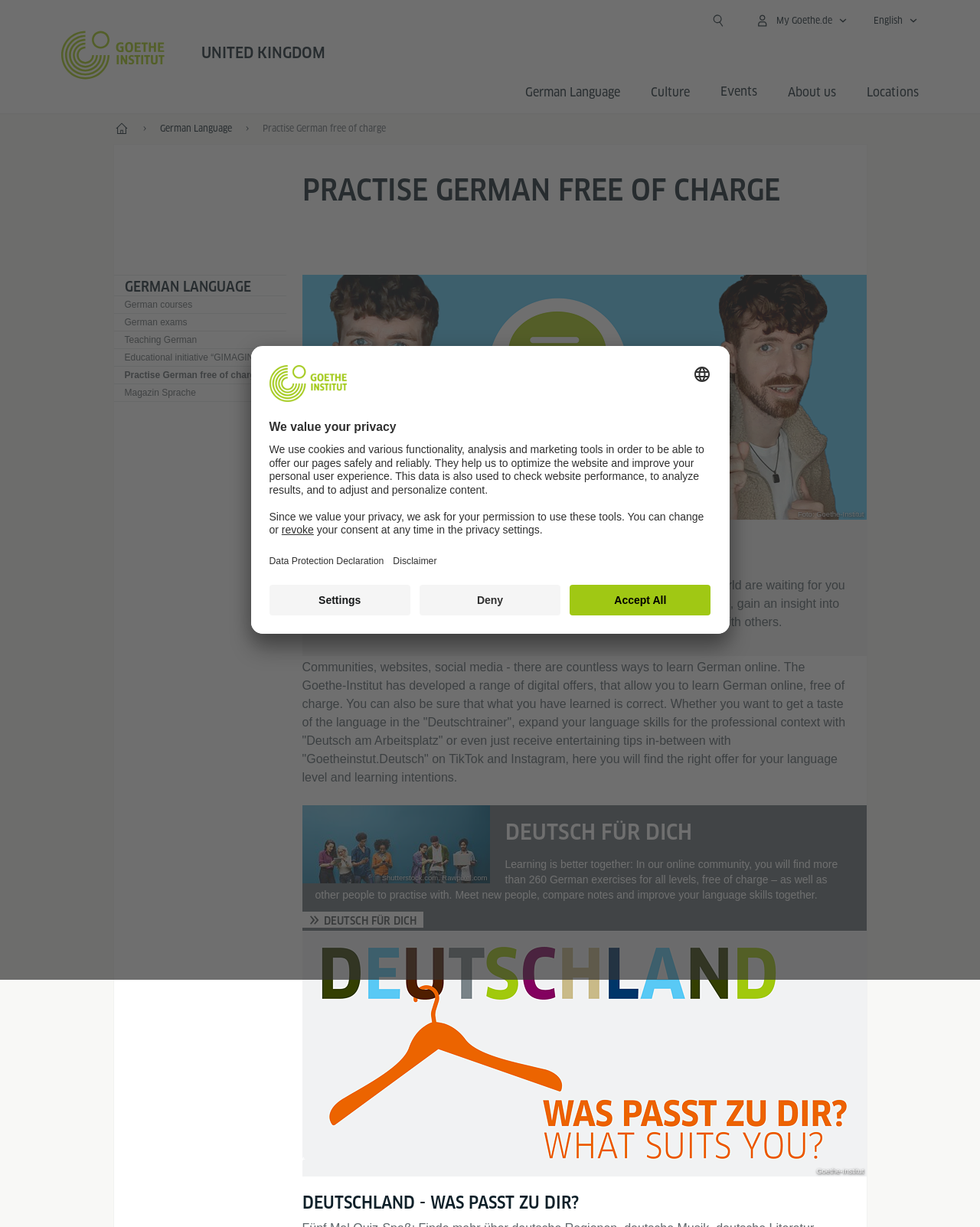What is the topic of the 'GERMAN LANGUAGE' section?
Please provide a detailed and thorough answer to the question.

The 'GERMAN LANGUAGE' section appears to be a part of the webpage that provides information and resources related to the German language, including courses, exams, and teaching resources, as indicated by the links and headings in this section.